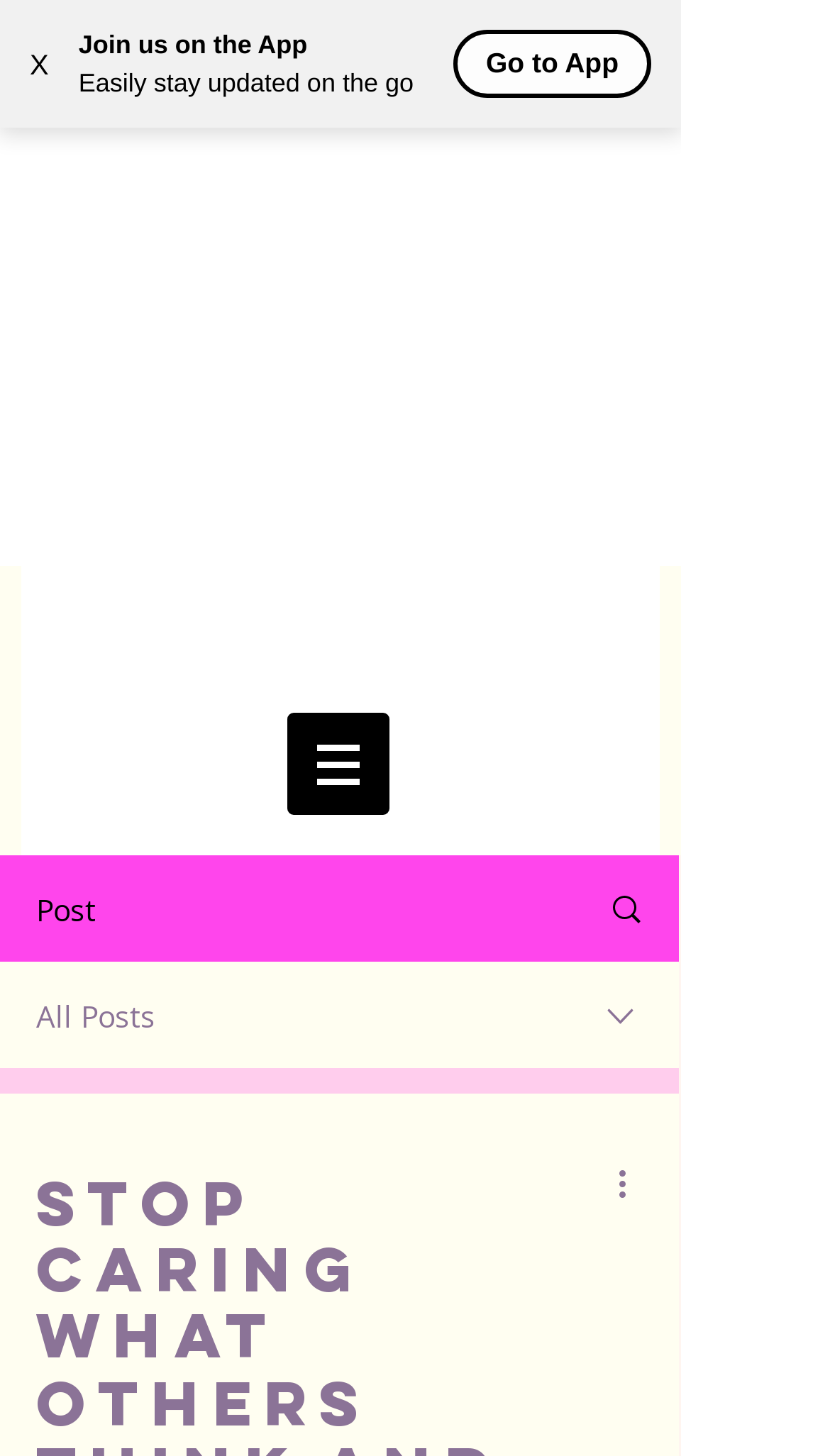Reply to the question below using a single word or brief phrase:
What is the category of the 'Post' section?

Site